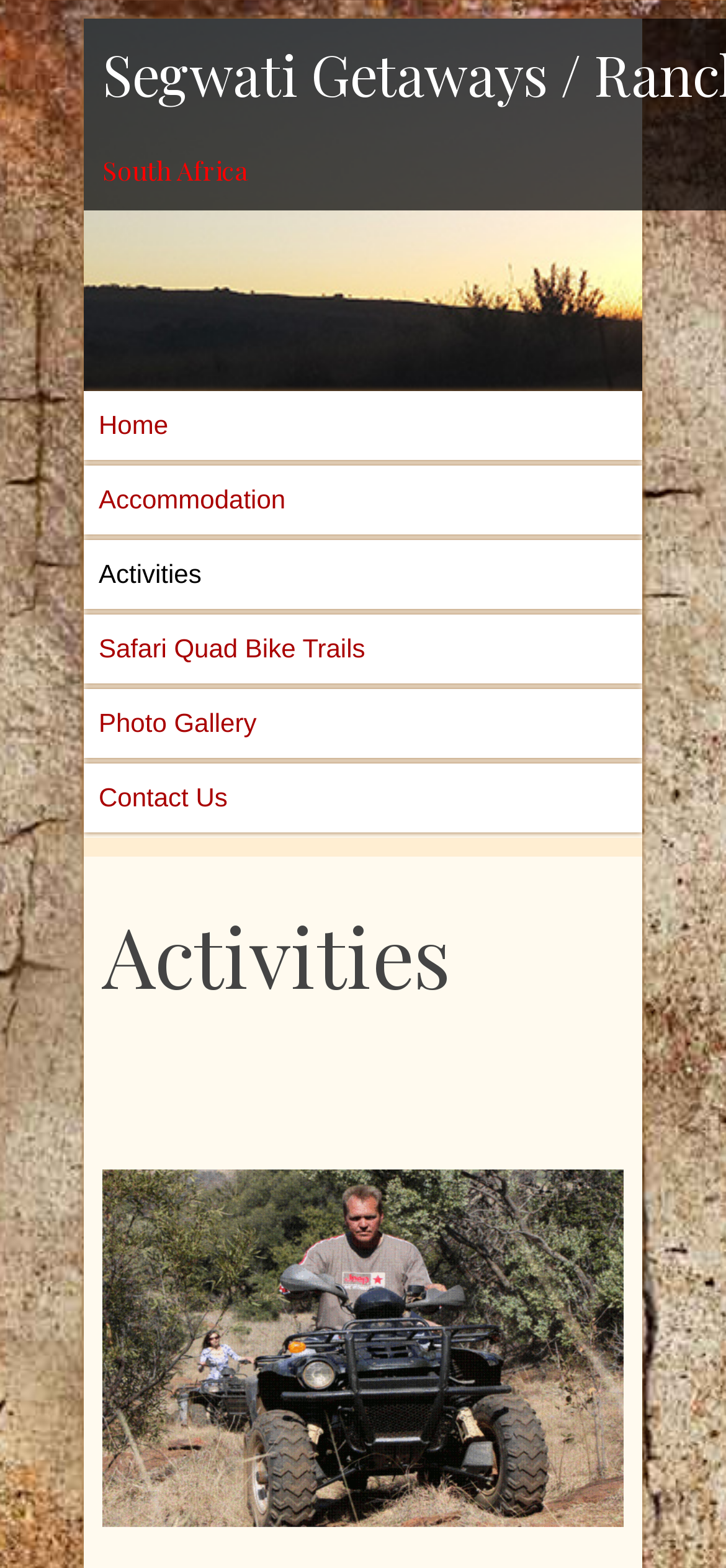Please respond to the question with a concise word or phrase:
What is the text of the second heading on the page?

quadbike